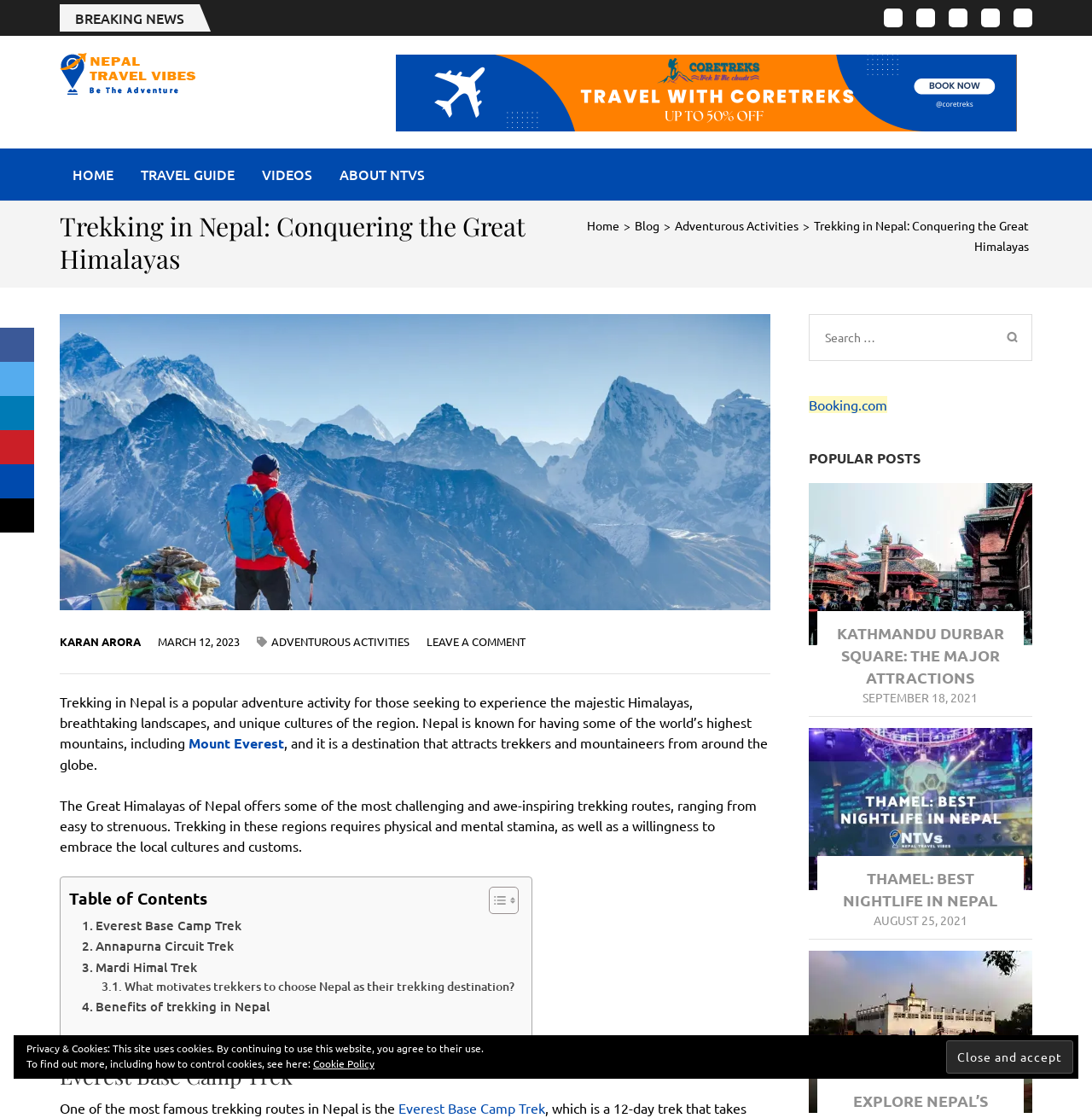Can you find the bounding box coordinates for the element that needs to be clicked to execute this instruction: "View 'Kathmandu Durbar Square' post"? The coordinates should be given as four float numbers between 0 and 1, i.e., [left, top, right, bottom].

[0.74, 0.432, 0.945, 0.577]